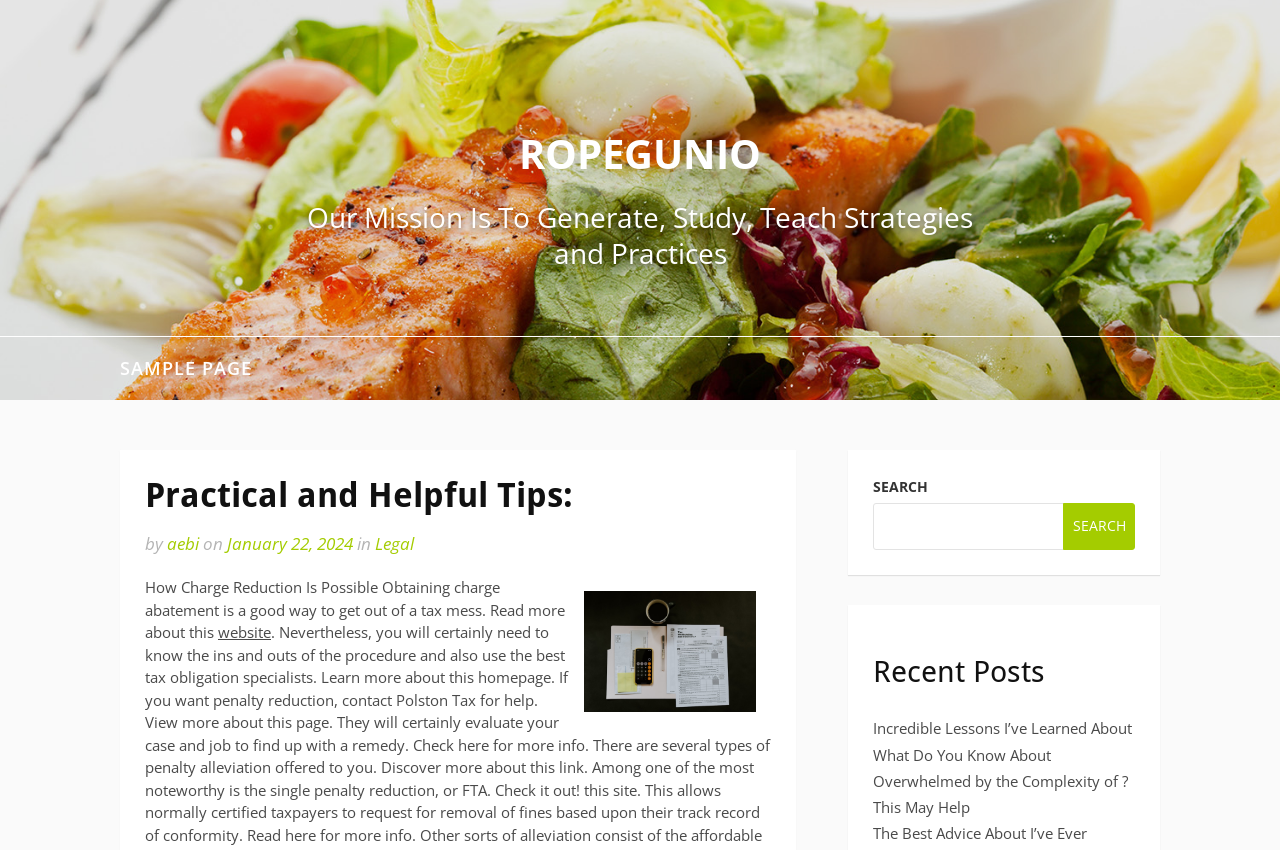Determine the bounding box coordinates of the section I need to click to execute the following instruction: "Learn about charge reduction". Provide the coordinates as four float numbers between 0 and 1, i.e., [left, top, right, bottom].

[0.113, 0.679, 0.441, 0.756]